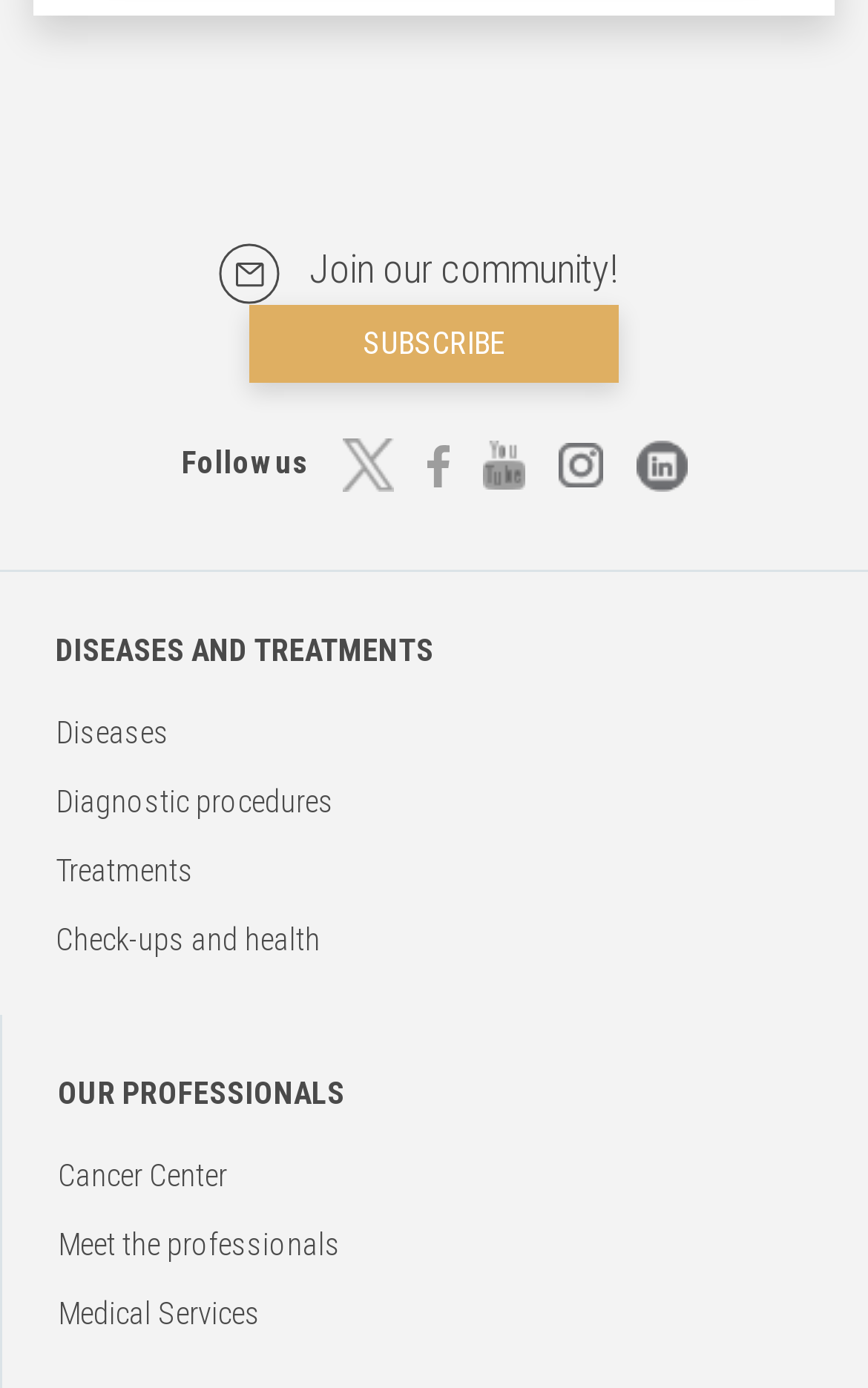How many social media links are there?
Answer briefly with a single word or phrase based on the image.

5